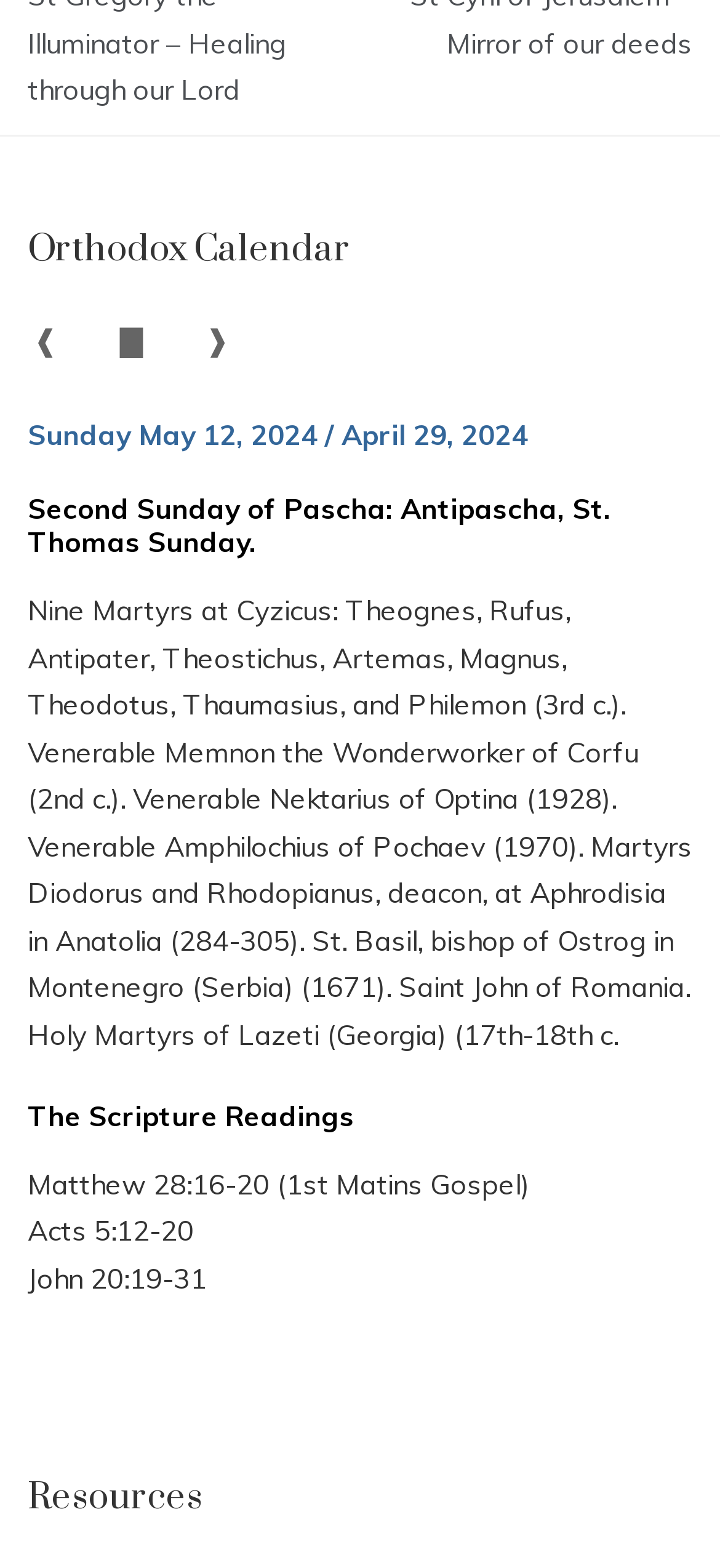Based on the element description, predict the bounding box coordinates (top-left x, top-left y, bottom-right x, bottom-right y) for the UI element in the screenshot: Diodorus

[0.038, 0.559, 0.2, 0.581]